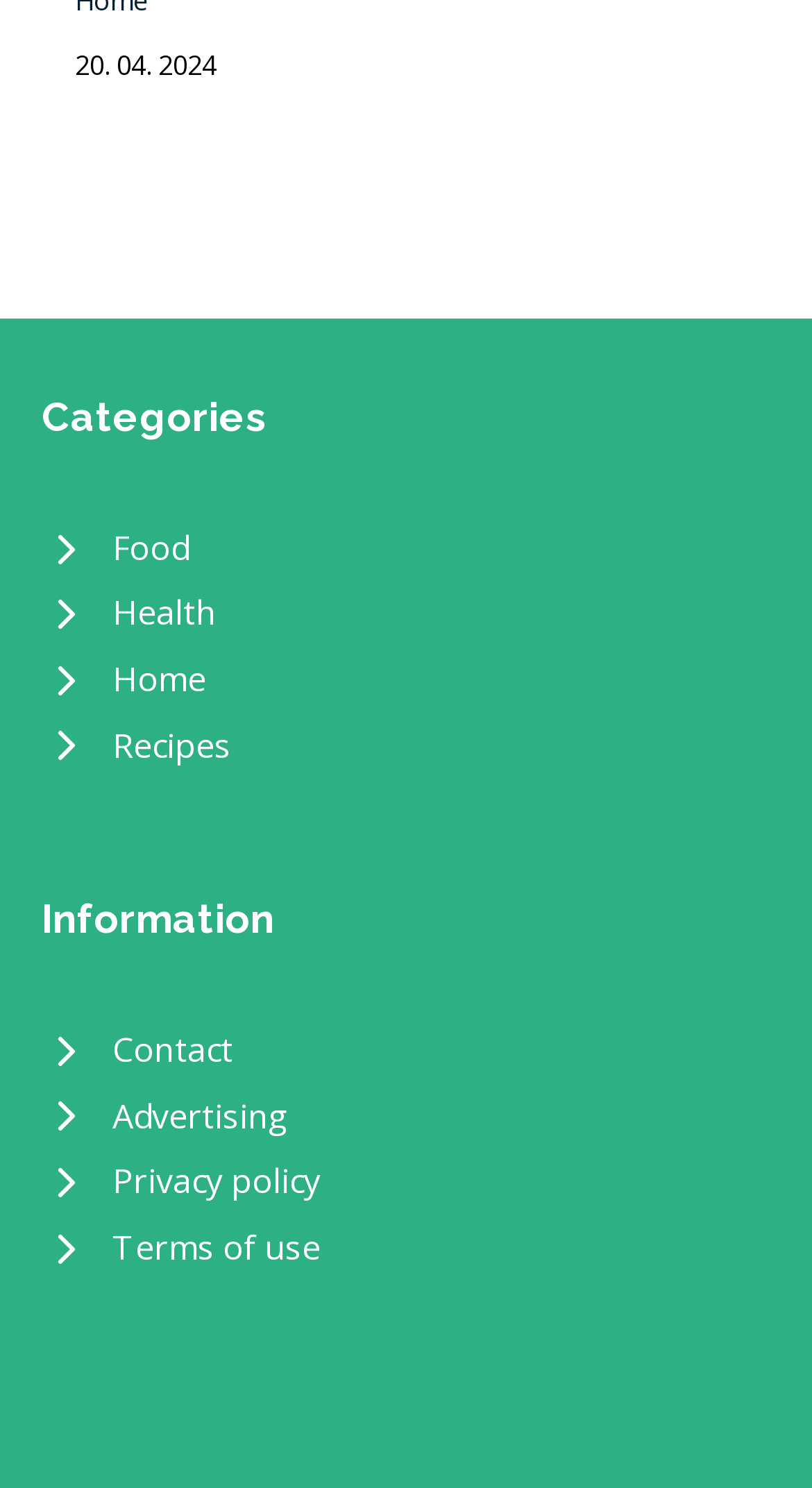Please identify the bounding box coordinates of the element's region that needs to be clicked to fulfill the following instruction: "view Contact information". The bounding box coordinates should consist of four float numbers between 0 and 1, i.e., [left, top, right, bottom].

[0.051, 0.684, 0.949, 0.728]